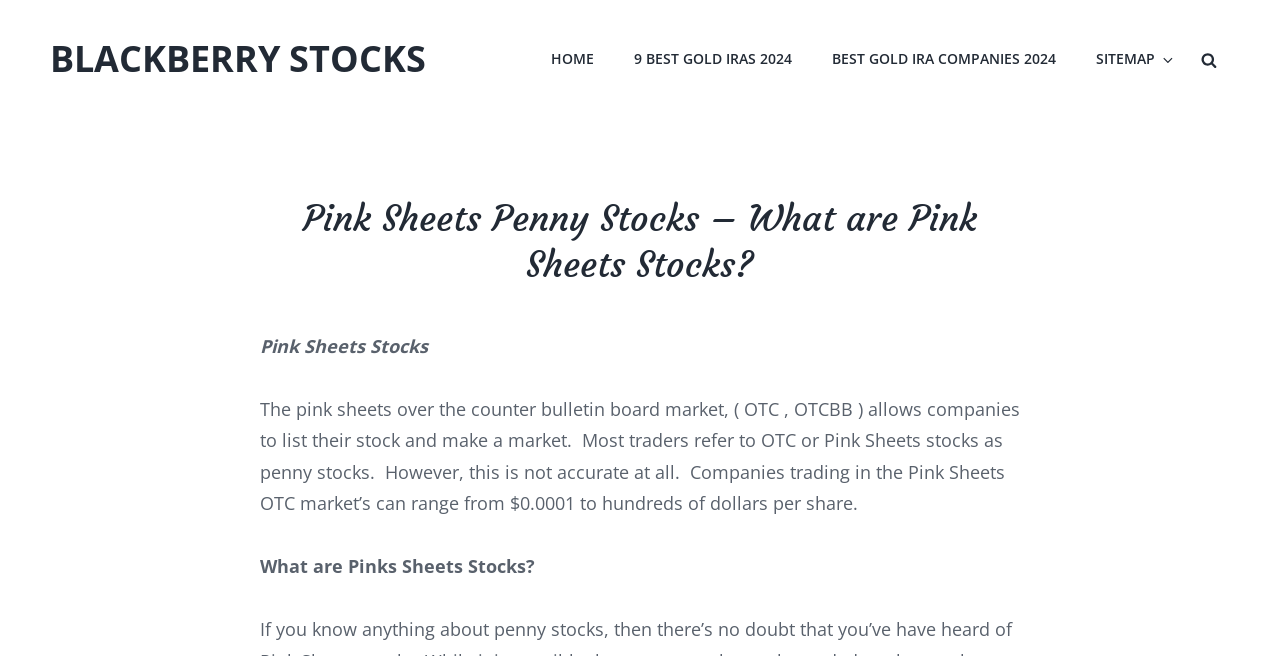Provide the bounding box coordinates for the UI element described in this sentence: "Home". The coordinates should be four float values between 0 and 1, i.e., [left, top, right, bottom].

[0.416, 0.048, 0.477, 0.133]